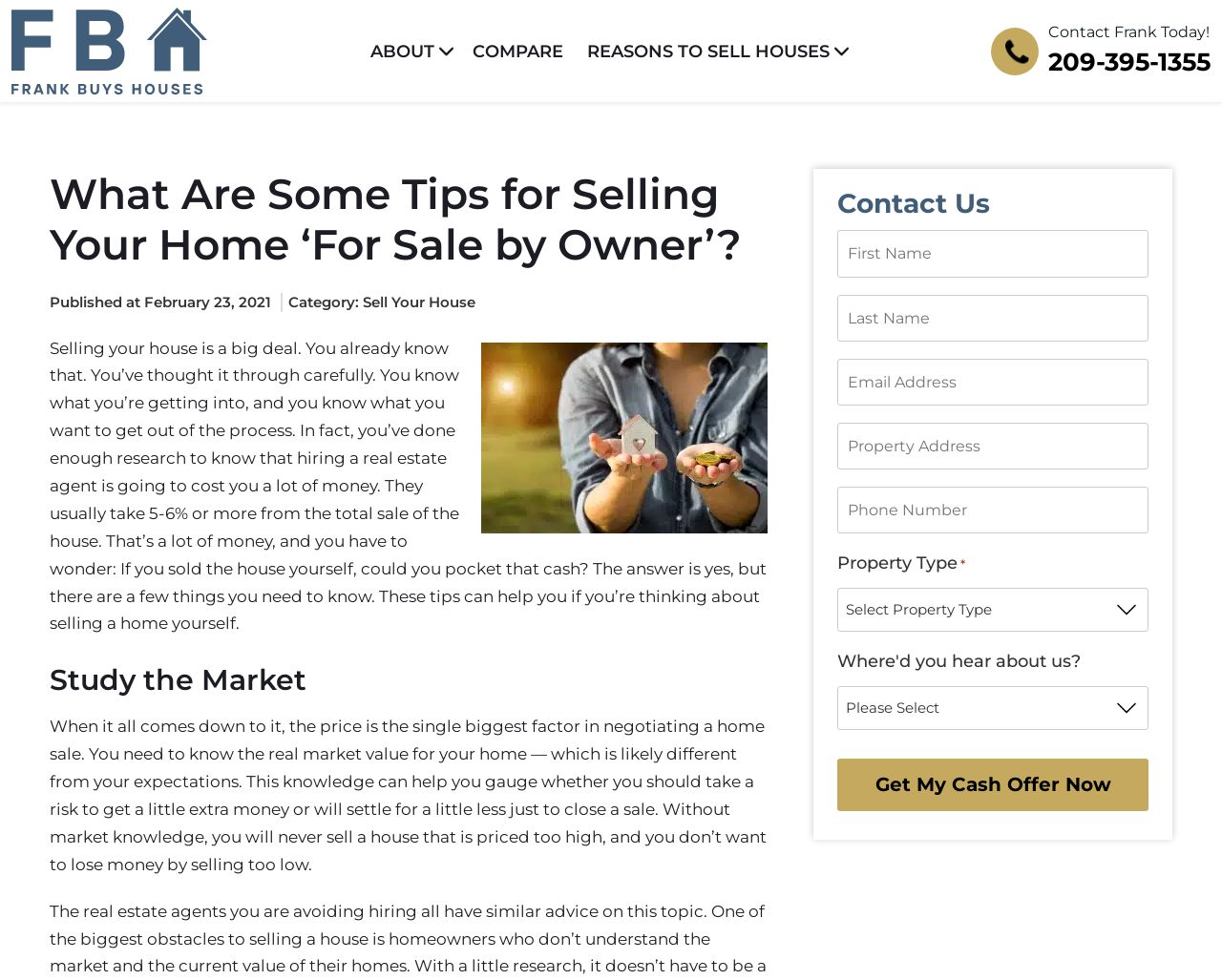Determine the main headline from the webpage and extract its text.

What Are Some Tips for Selling Your Home ‘For Sale by Owner’?